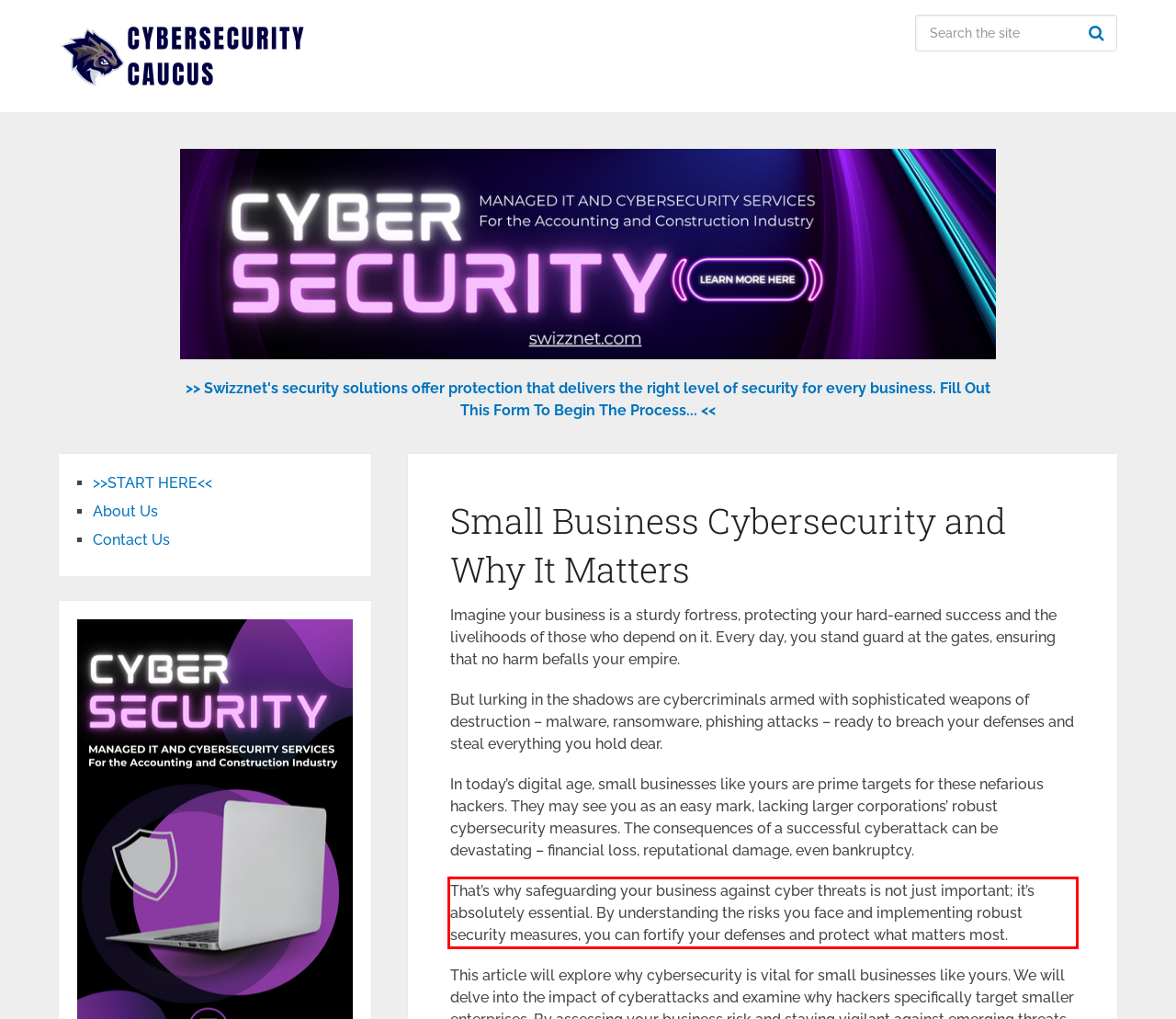Examine the webpage screenshot and use OCR to recognize and output the text within the red bounding box.

That’s why safeguarding your business against cyber threats is not just important; it’s absolutely essential. By understanding the risks you face and implementing robust security measures, you can fortify your defenses and protect what matters most.